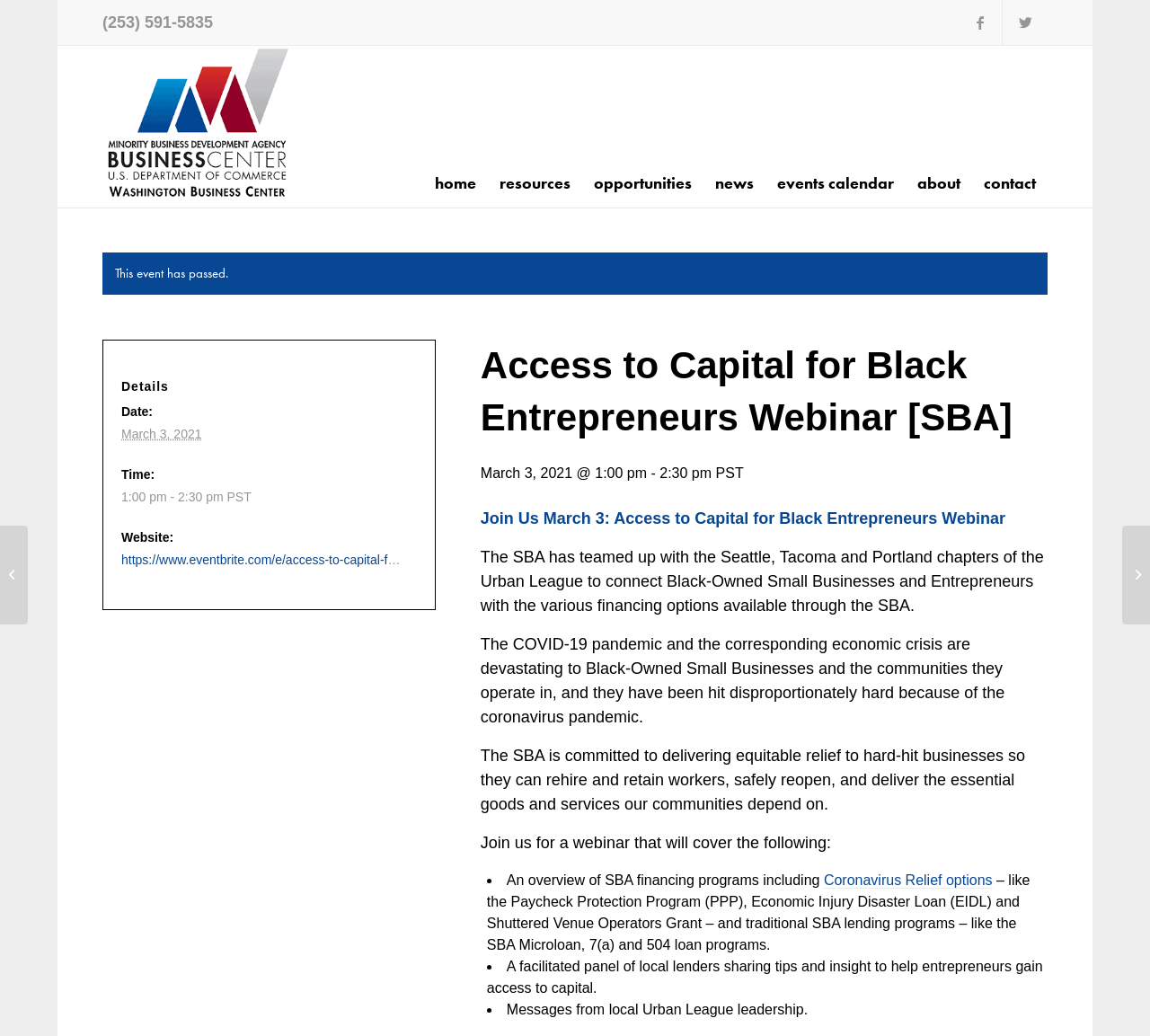What is the phone number of the Washington MBDA Business Center?
Refer to the image and offer an in-depth and detailed answer to the question.

I found the phone number by looking at the static text element with the bounding box coordinates [0.089, 0.013, 0.185, 0.03] which contains the phone number '(253) 591-5835'.